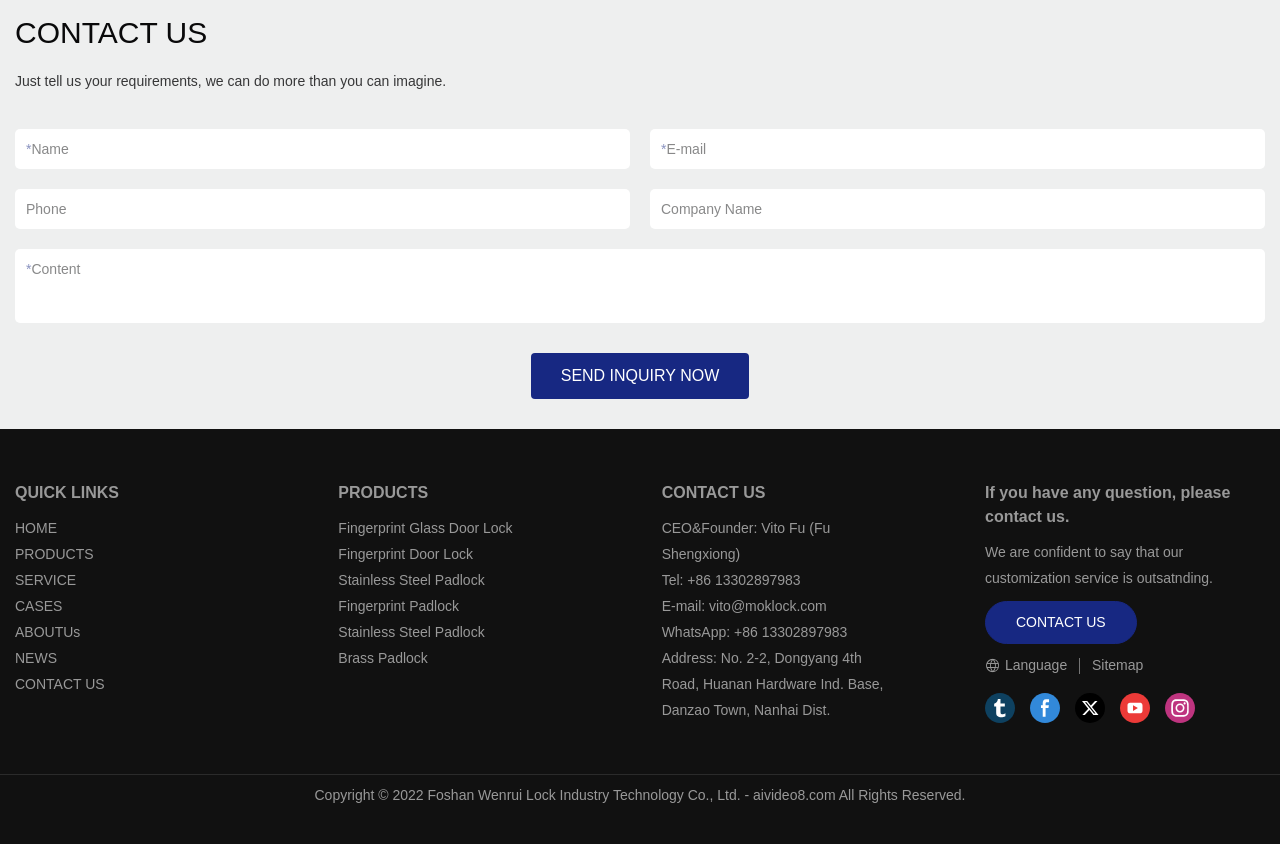Can you specify the bounding box coordinates of the area that needs to be clicked to fulfill the following instruction: "View Fingerprint Glass Door Lock product"?

[0.264, 0.616, 0.4, 0.635]